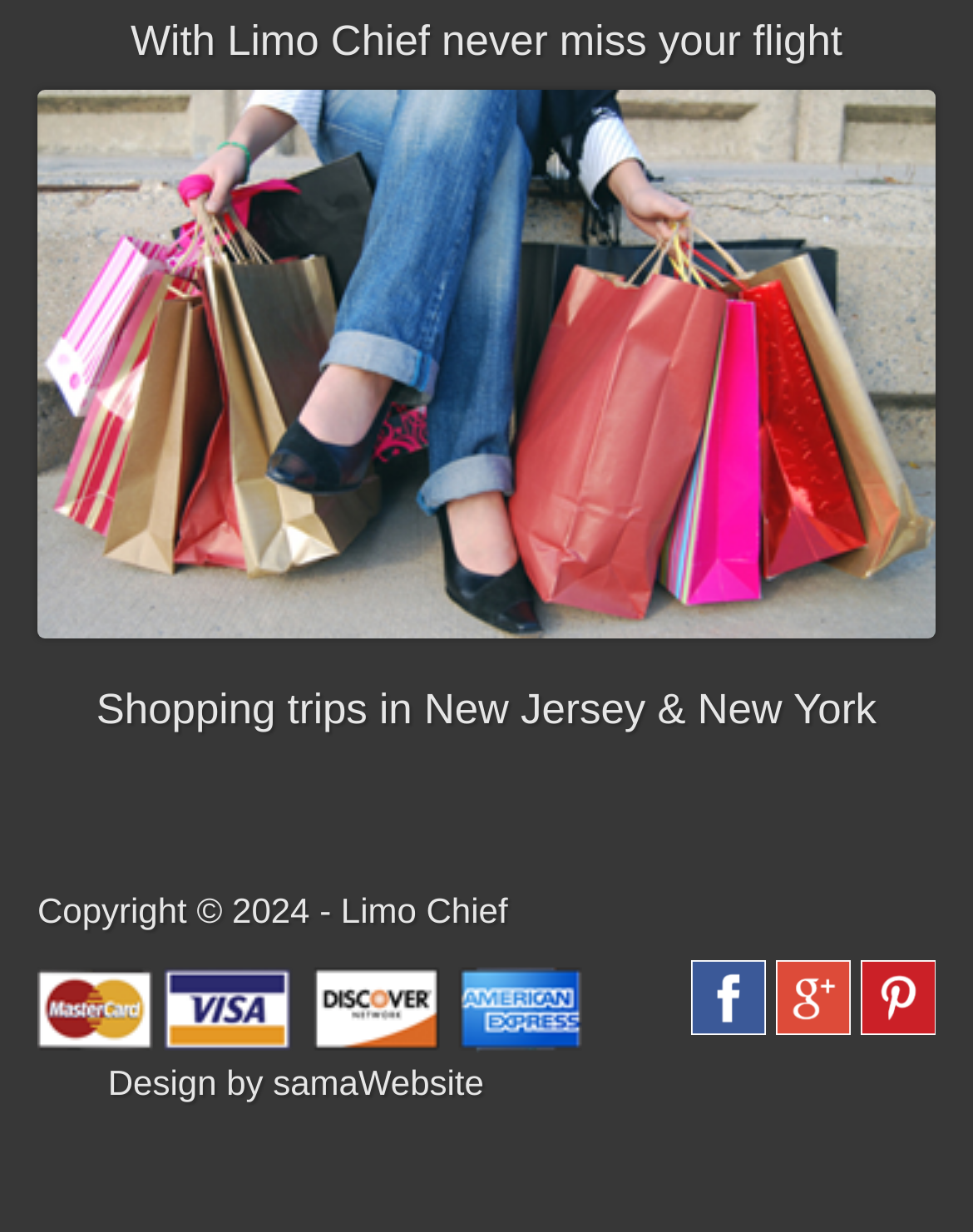Who designed the website?
Give a detailed response to the question by analyzing the screenshot.

The link element 'samaWebsite' is accompanied by the text 'Design by', suggesting that samaWebsite is the designer of the website.